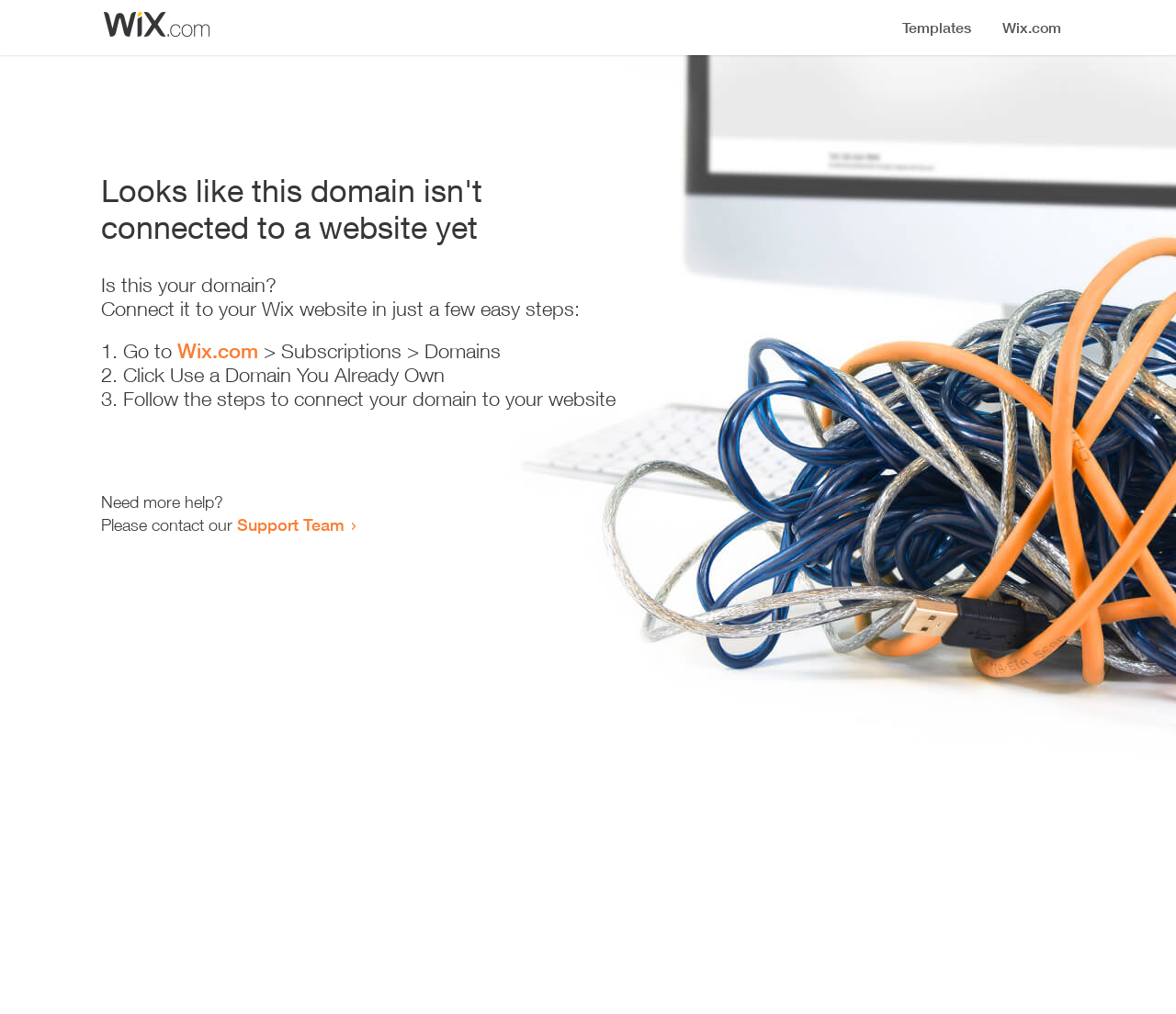Show the bounding box coordinates for the HTML element described as: "Wix.com".

[0.151, 0.334, 0.22, 0.358]